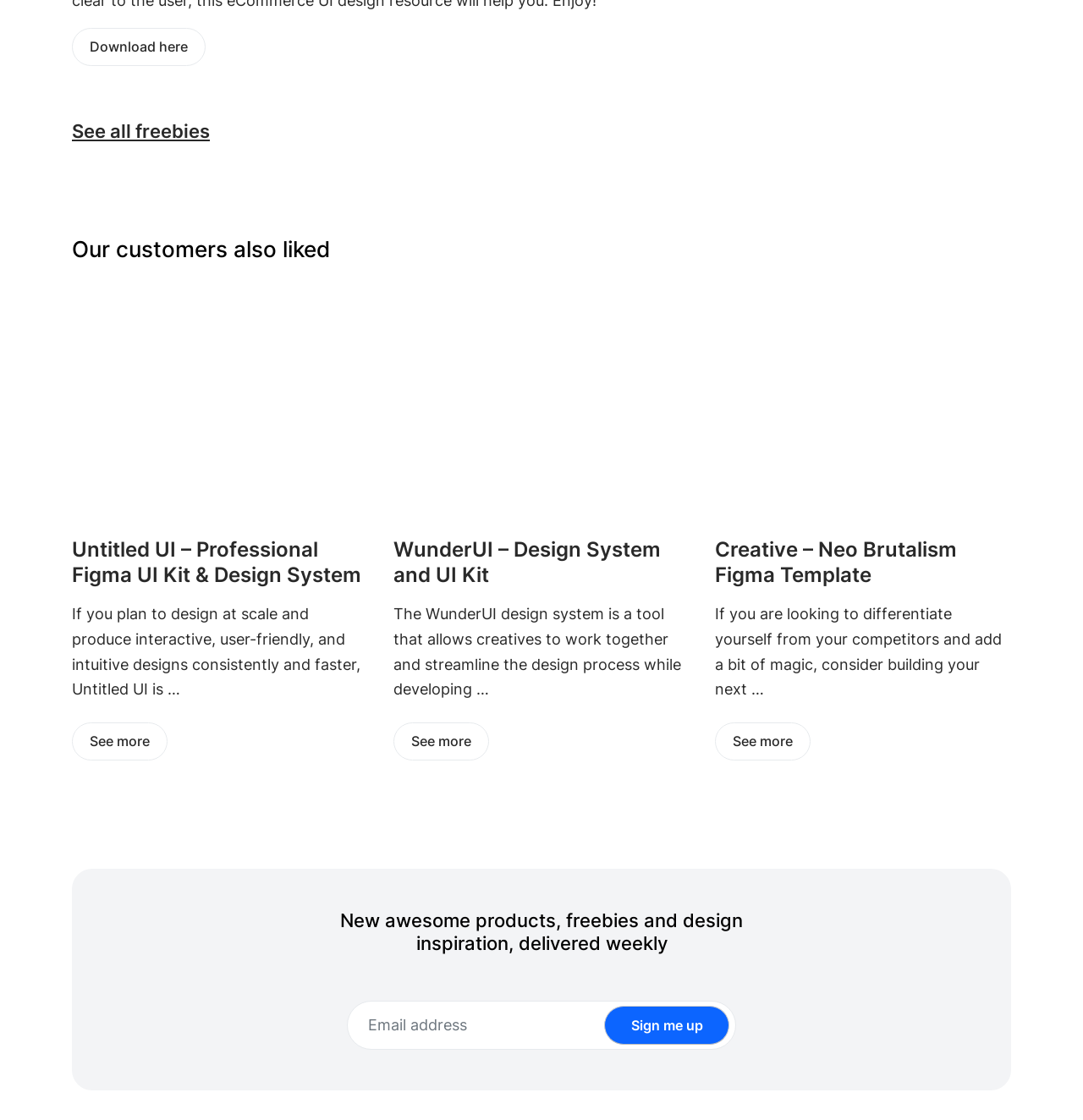Locate the bounding box coordinates of the UI element described by: "Download here". Provide the coordinates as four float numbers between 0 and 1, formatted as [left, top, right, bottom].

[0.066, 0.025, 0.19, 0.059]